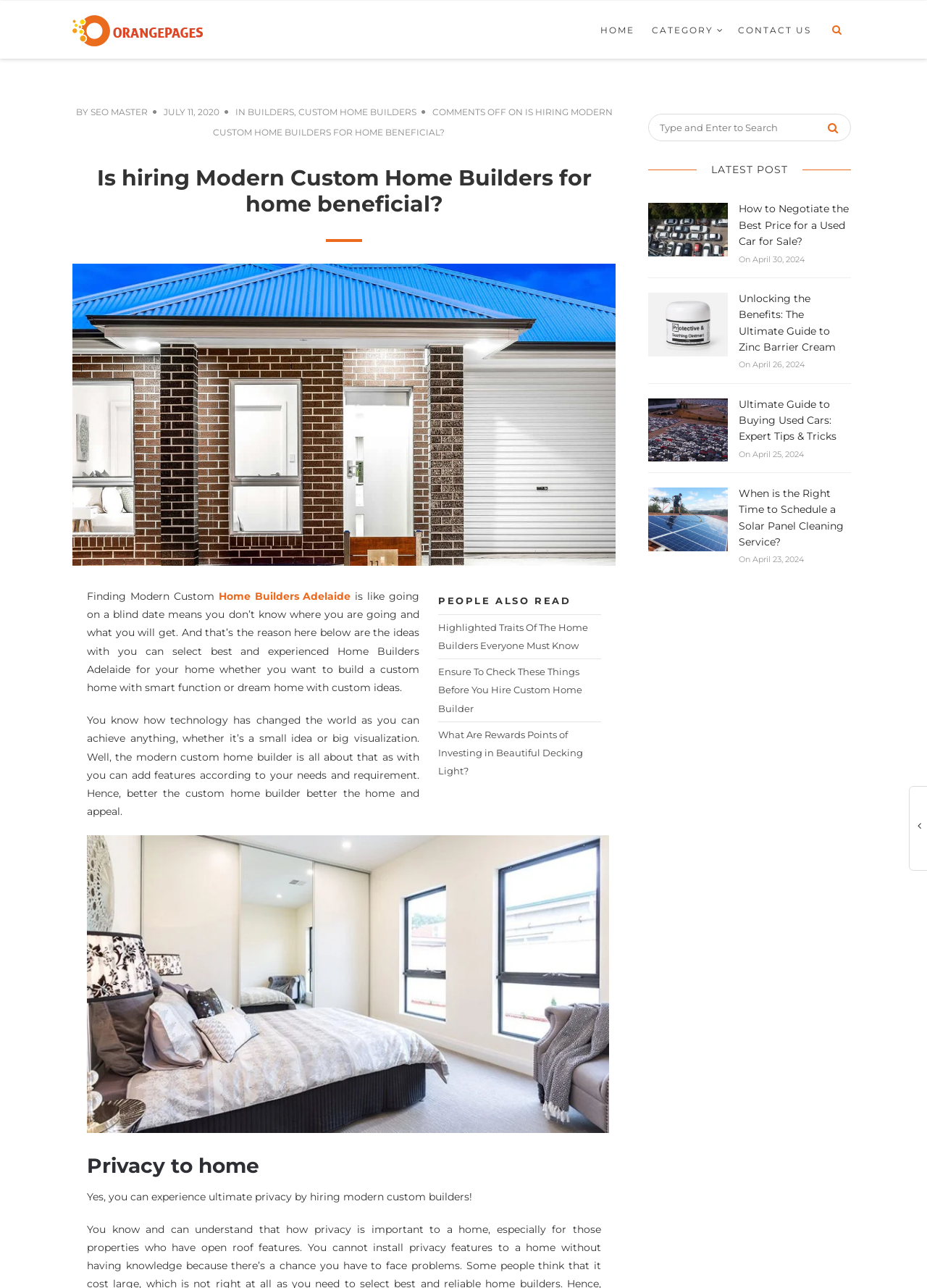Pinpoint the bounding box coordinates of the clickable area necessary to execute the following instruction: "Learn more about 'Custom Home Builders'". The coordinates should be given as four float numbers between 0 and 1, namely [left, top, right, bottom].

[0.267, 0.083, 0.317, 0.091]